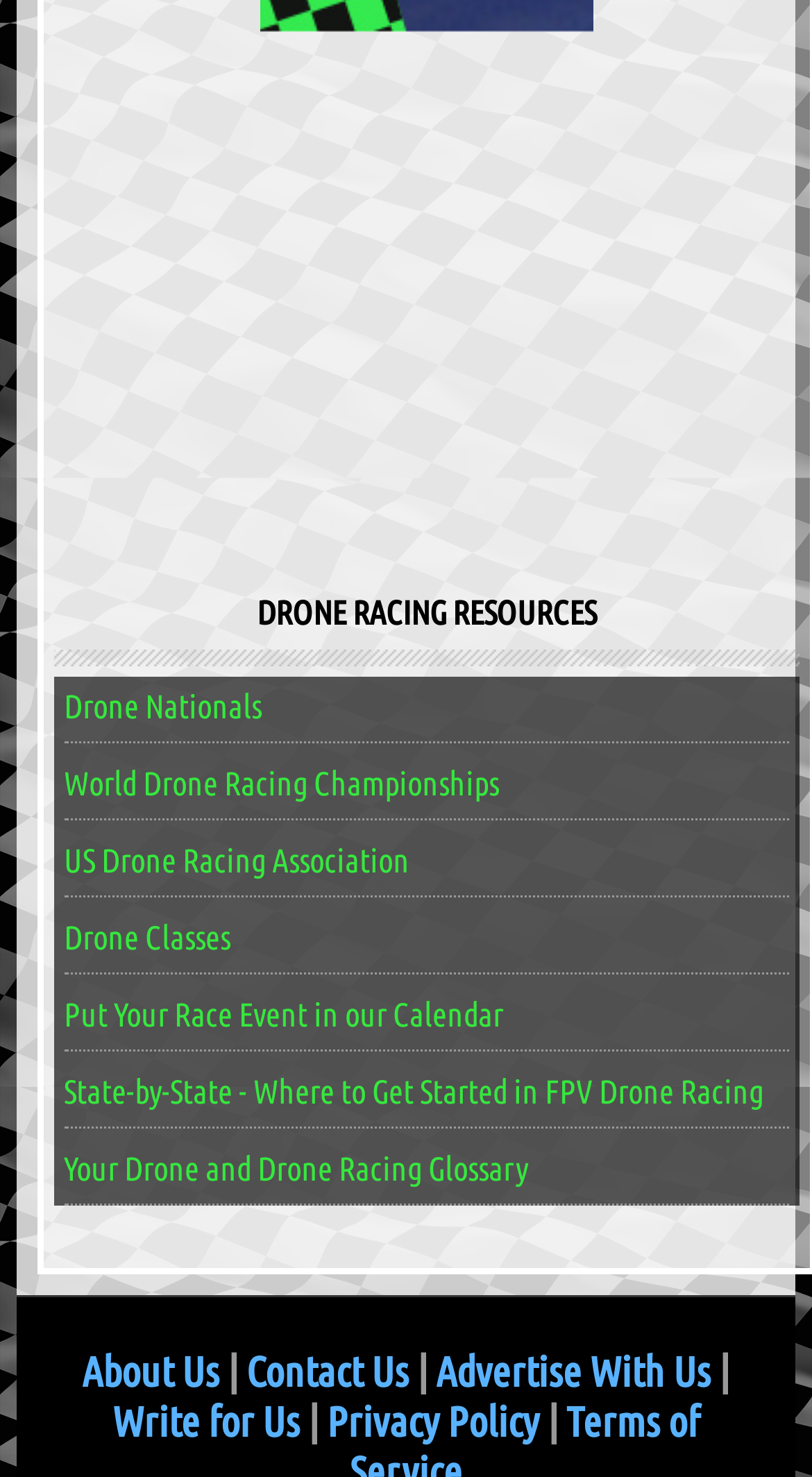Provide a brief response to the question below using a single word or phrase: 
How many links are there in the main section?

7